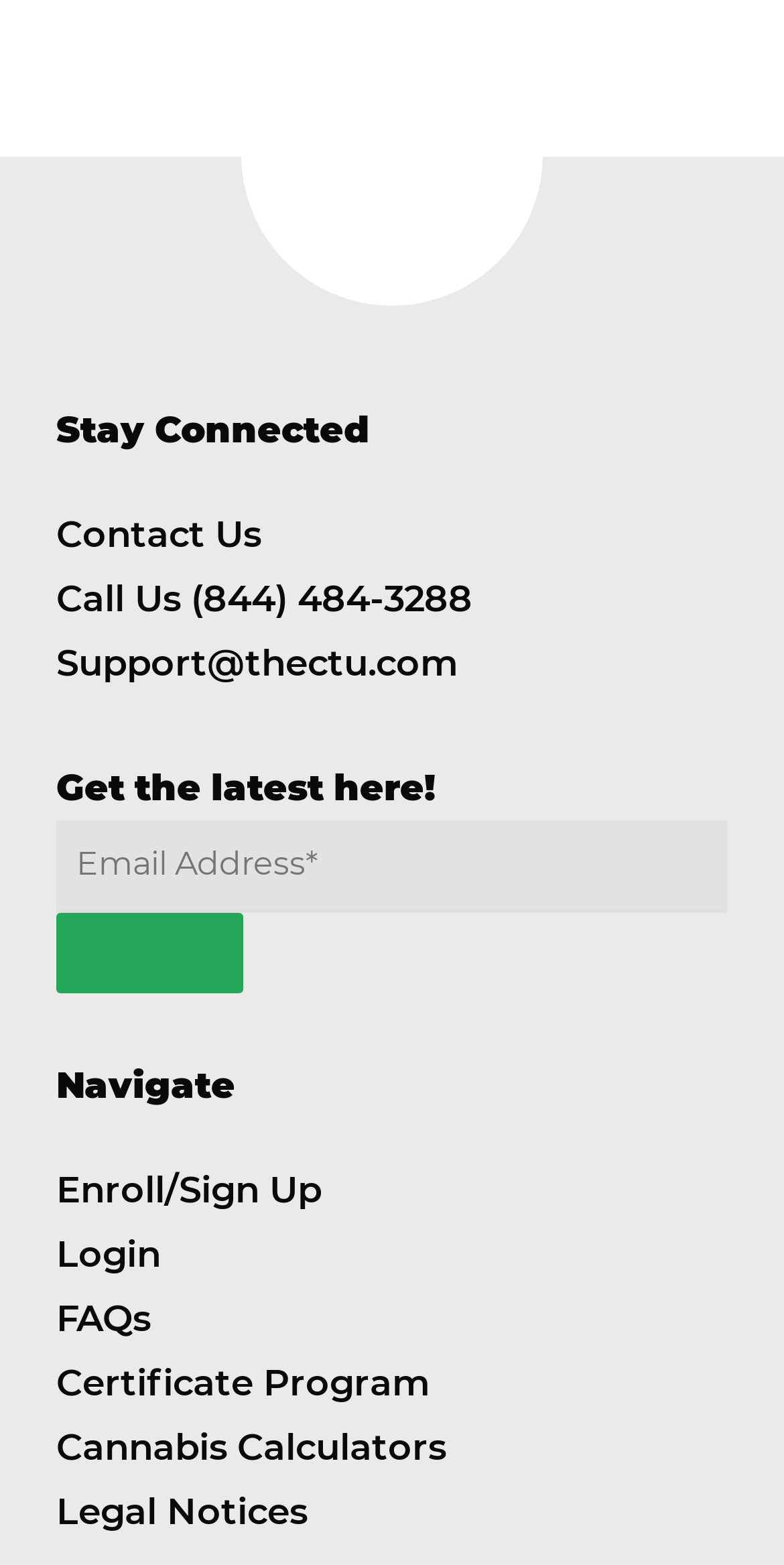Please give a succinct answer to the question in one word or phrase:
How many links are there in the footer?

9